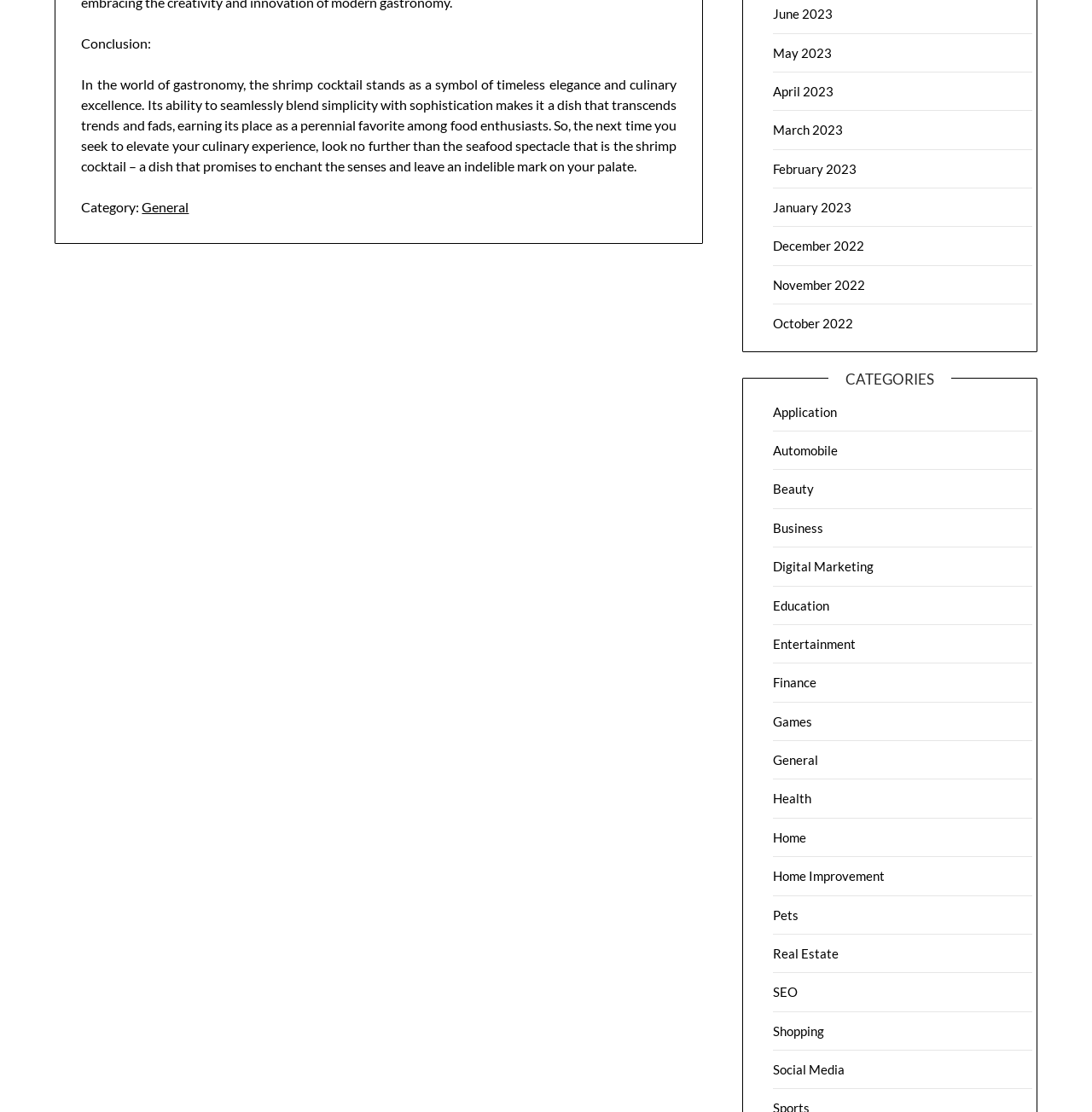Determine the bounding box coordinates in the format (top-left x, top-left y, bottom-right x, bottom-right y). Ensure all values are floating point numbers between 0 and 1. Identify the bounding box of the UI element described by: May 2023

[0.708, 0.04, 0.762, 0.054]